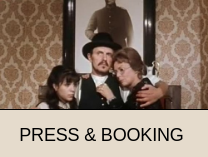Thoroughly describe everything you see in the image.

The image features a scene from a film or theatrical production, showcasing a trio of characters in a vintage setting. They are posed closely together in front of a decorative wallpaper backdrop, which adds a nostalgic ambiance. The central character, wearing a black hat and a vest, is flanked by two others, suggesting a dramatic or emotional moment. Above them, a portrait of a soldier adds a historical layer to the scene.

Beneath the image, the words "PRESS & BOOKING" indicate that this section is likely related to media information and ticket reservations for the film, "Independent of Reality: The Films of Jan Němec." This event showcases the works of Jan Němec and includes screenings at various venues, such as BAMcinématek in New York and others across the U.S. The image encapsulates a sense of storytelling and engagement within the cinematic experience.